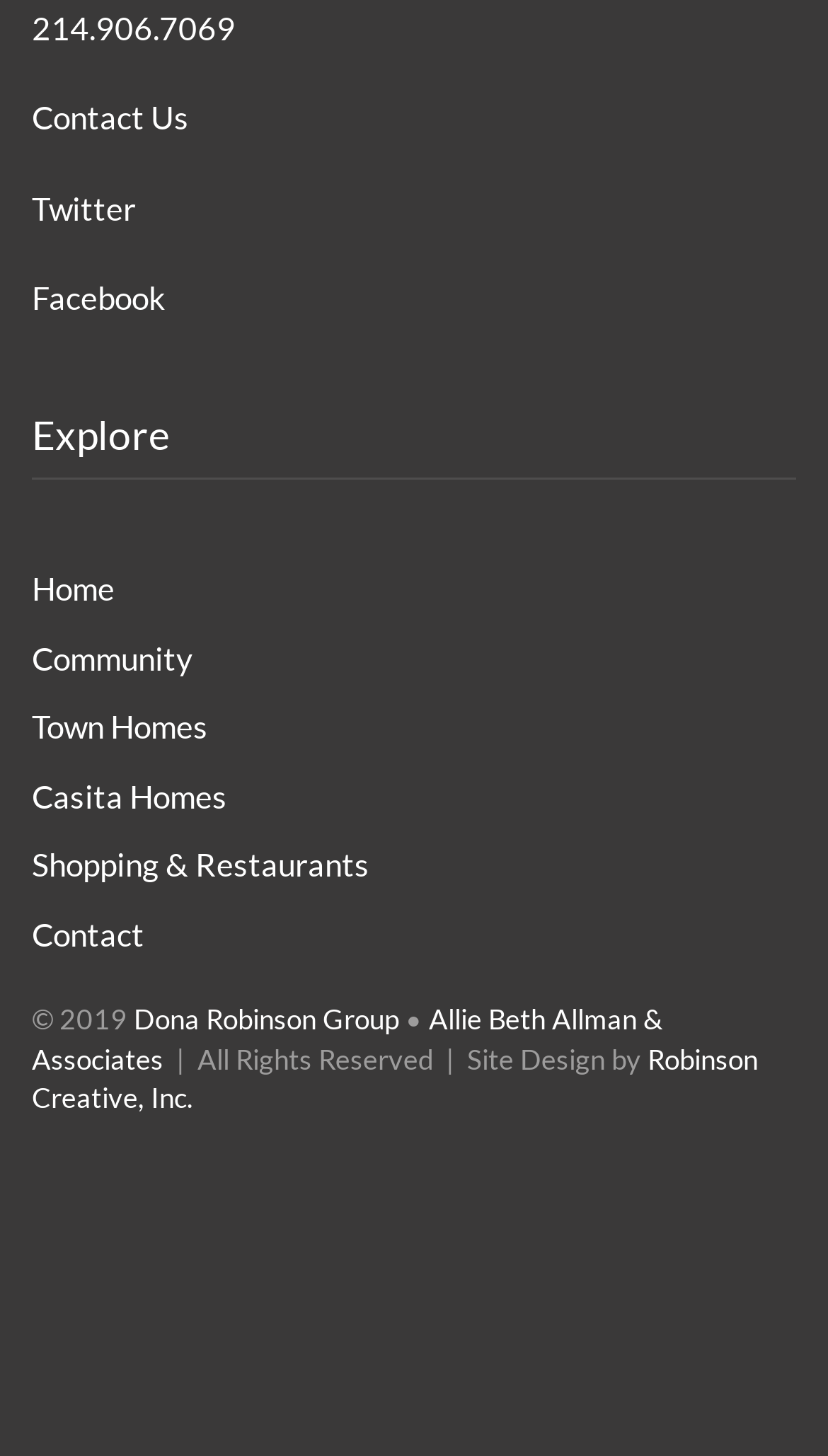Specify the bounding box coordinates of the element's area that should be clicked to execute the given instruction: "Click the 'Home' link". The coordinates should be four float numbers between 0 and 1, i.e., [left, top, right, bottom].

[0.038, 0.391, 0.138, 0.418]